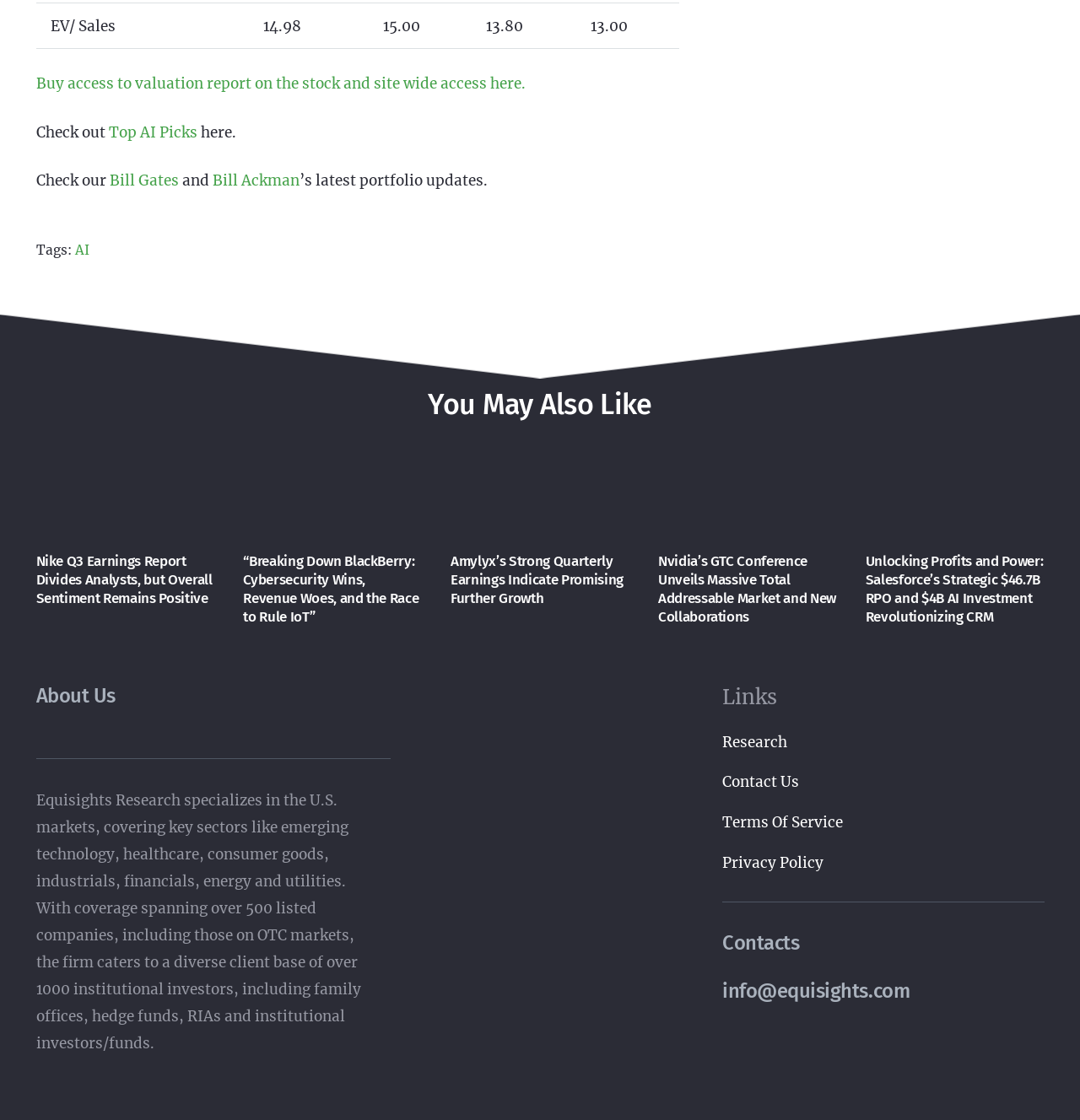Locate the bounding box coordinates of the UI element described by: "Bill Ackman". Provide the coordinates as four float numbers between 0 and 1, formatted as [left, top, right, bottom].

[0.196, 0.153, 0.277, 0.17]